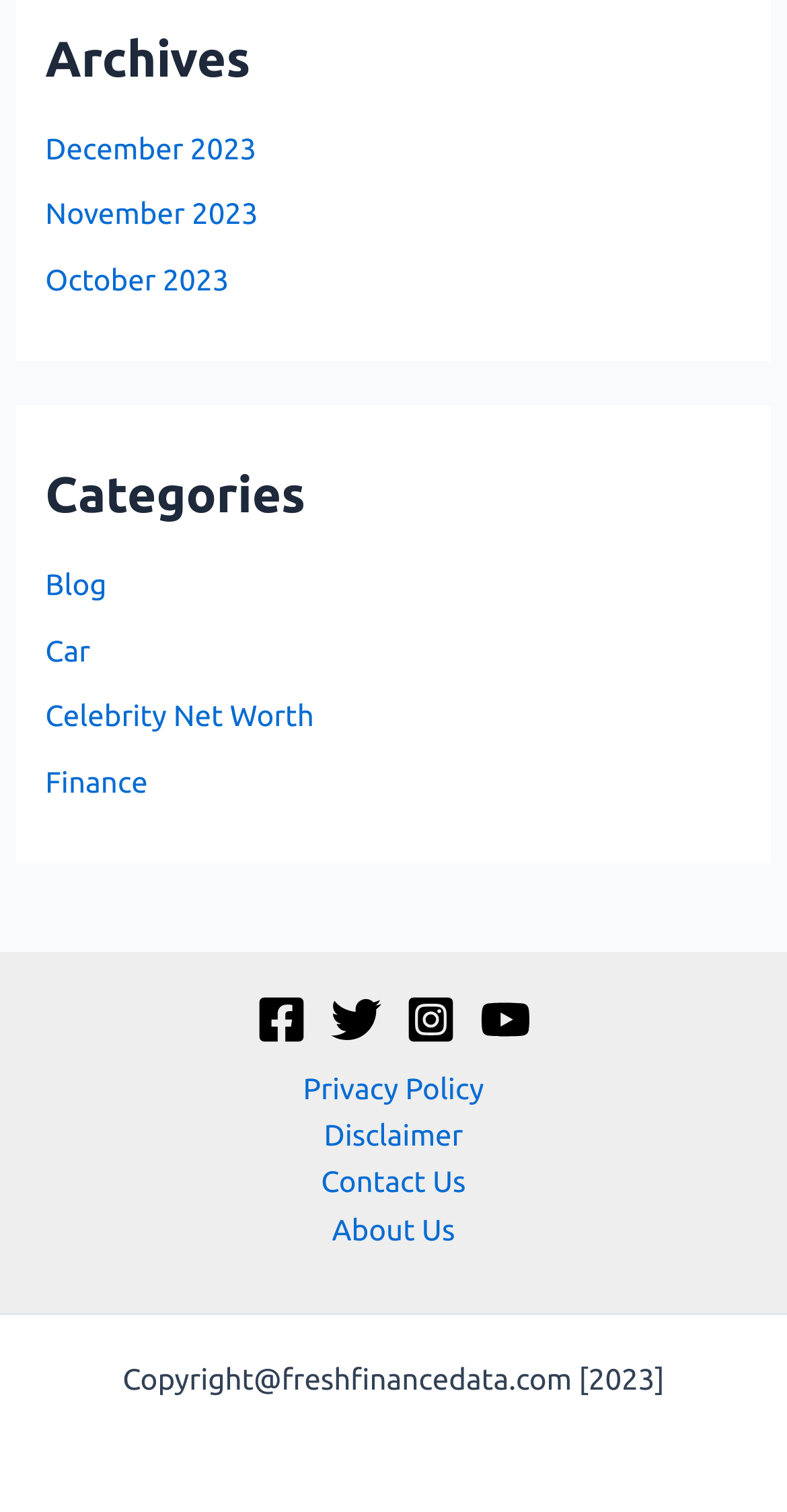What is the copyright information at the bottom of the page?
Look at the image and respond with a one-word or short phrase answer.

Copyright@freshfinancedata.com [2023]